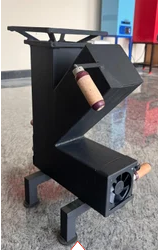Summarize the image with a detailed caption.

The image depicts a "Wooden Burning Rocket Stove With Adjustable Fan," showcasing a sleek, black design that emphasizes efficiency and functionality. This innovative cooking device features a unique, angular structure that allows for optimal airflow, enhancing combustion. The stove is equipped with an adjustable fan, visible on its side, which aids in regulating the burn rate and heat output. The wooden handles suggest a focus on user comfort, allowing for easy handling. The background appears to showcase a clean, modern environment, further highlighting the stove's practical design suited for various outdoor or emergency cooking scenarios.